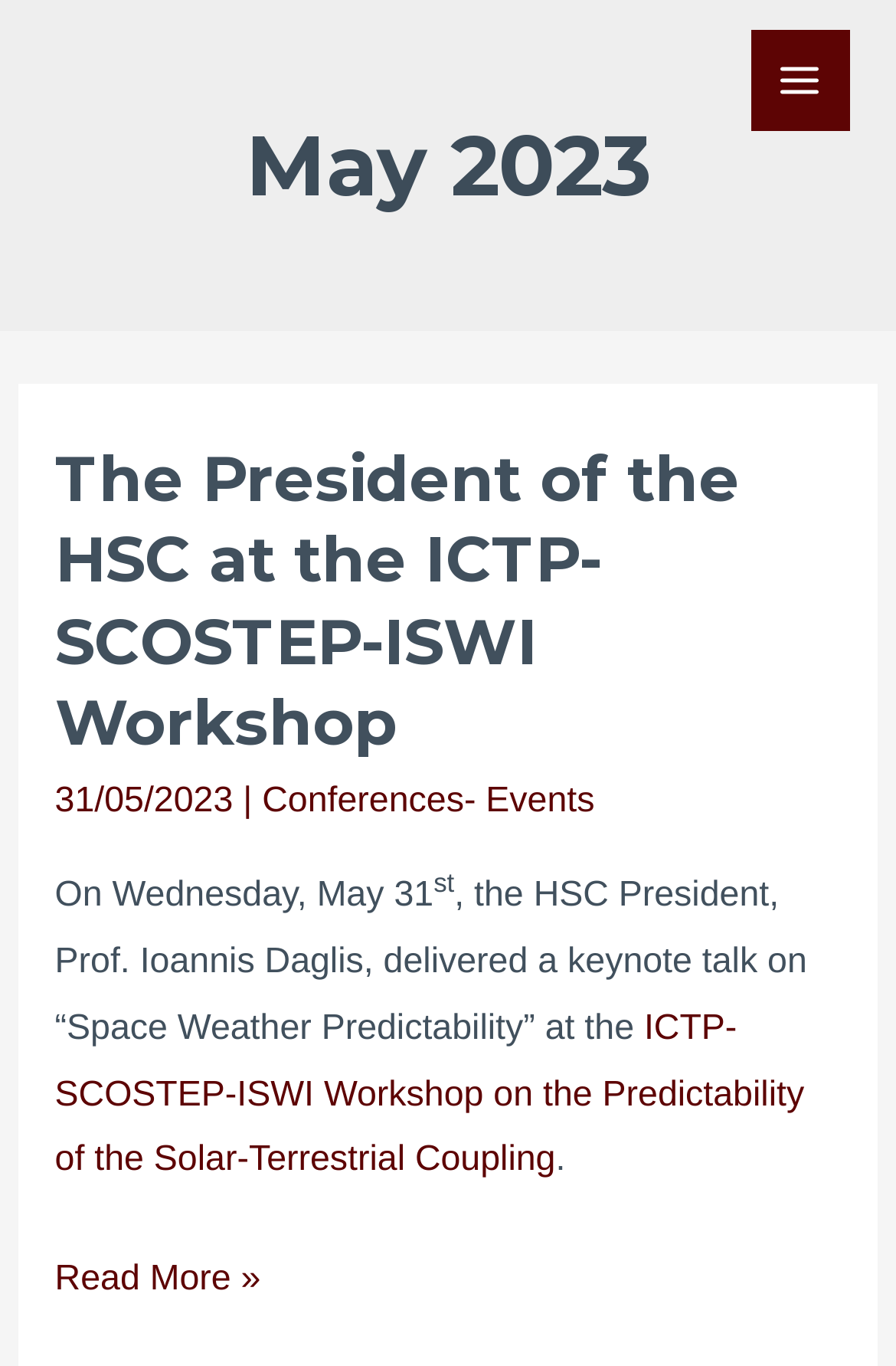What is the topic of the keynote talk?
Identify the answer in the screenshot and reply with a single word or phrase.

Space Weather Predictability